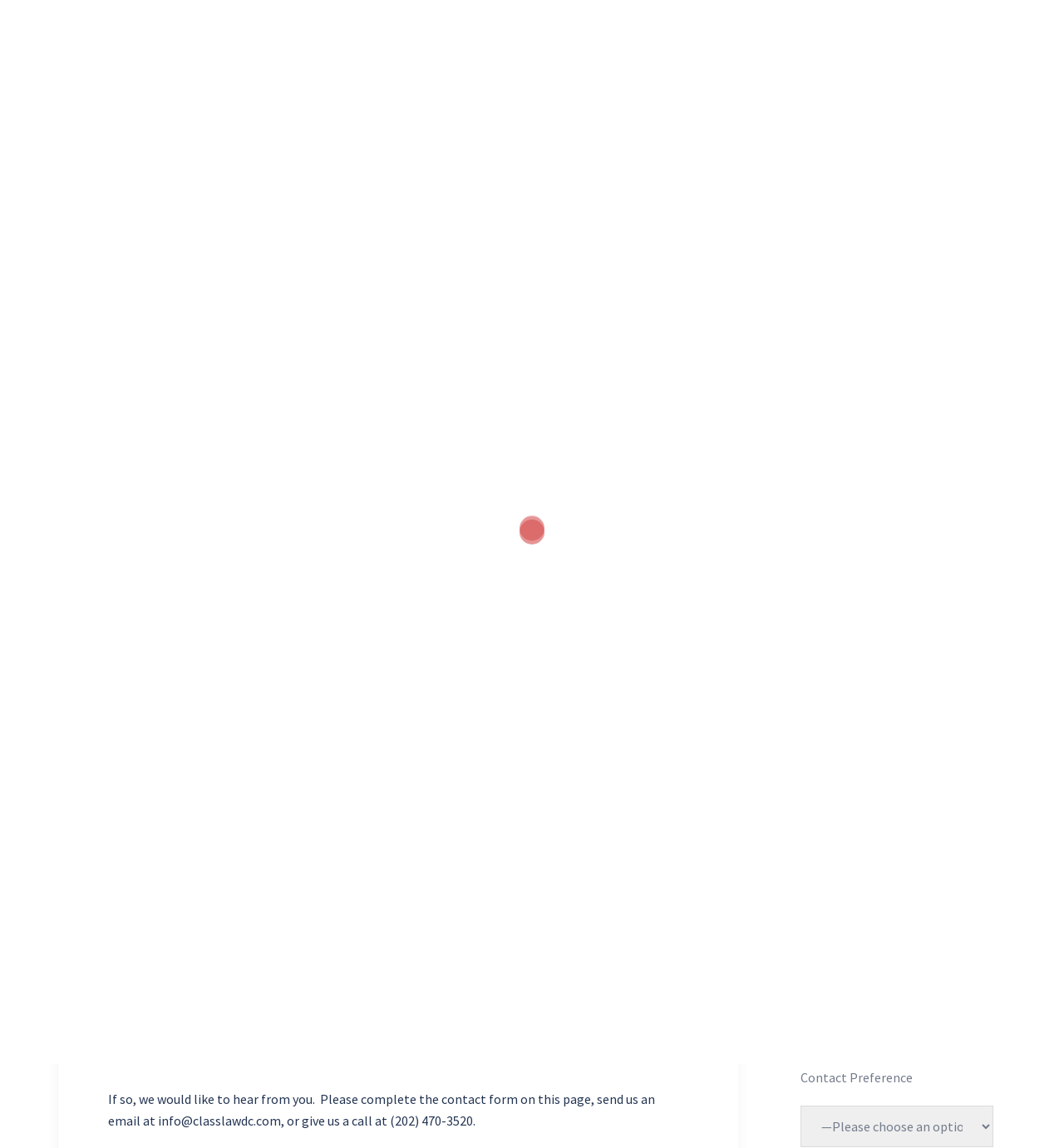What is the name of the law firm investigating Acorn Financial Services?
Based on the visual, give a brief answer using one word or a short phrase.

Migliaccio & Rathod LLP